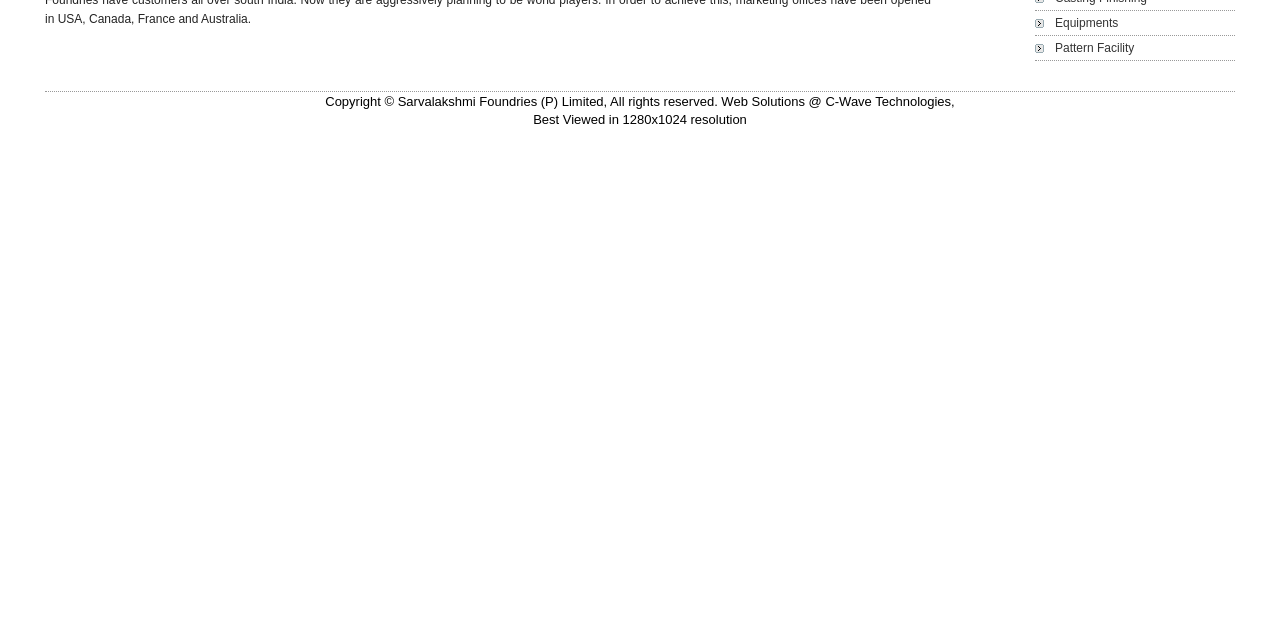Locate the bounding box of the user interface element based on this description: "Pattern Facility".

[0.809, 0.056, 0.965, 0.095]